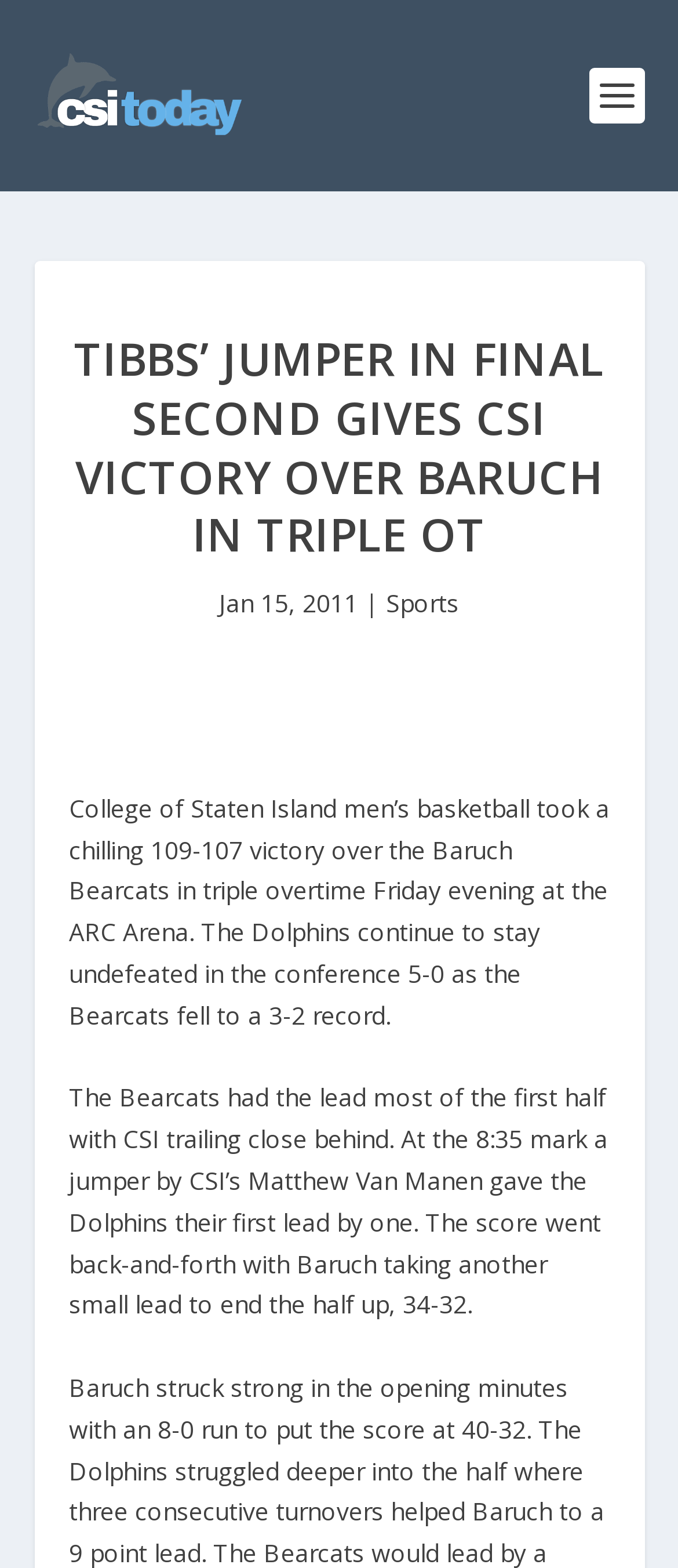What is the date of the basketball game?
Answer the question with a detailed and thorough explanation.

I found the date of the basketball game by looking at the text 'Jan 15, 2011' which is located below the main heading and above the article content.